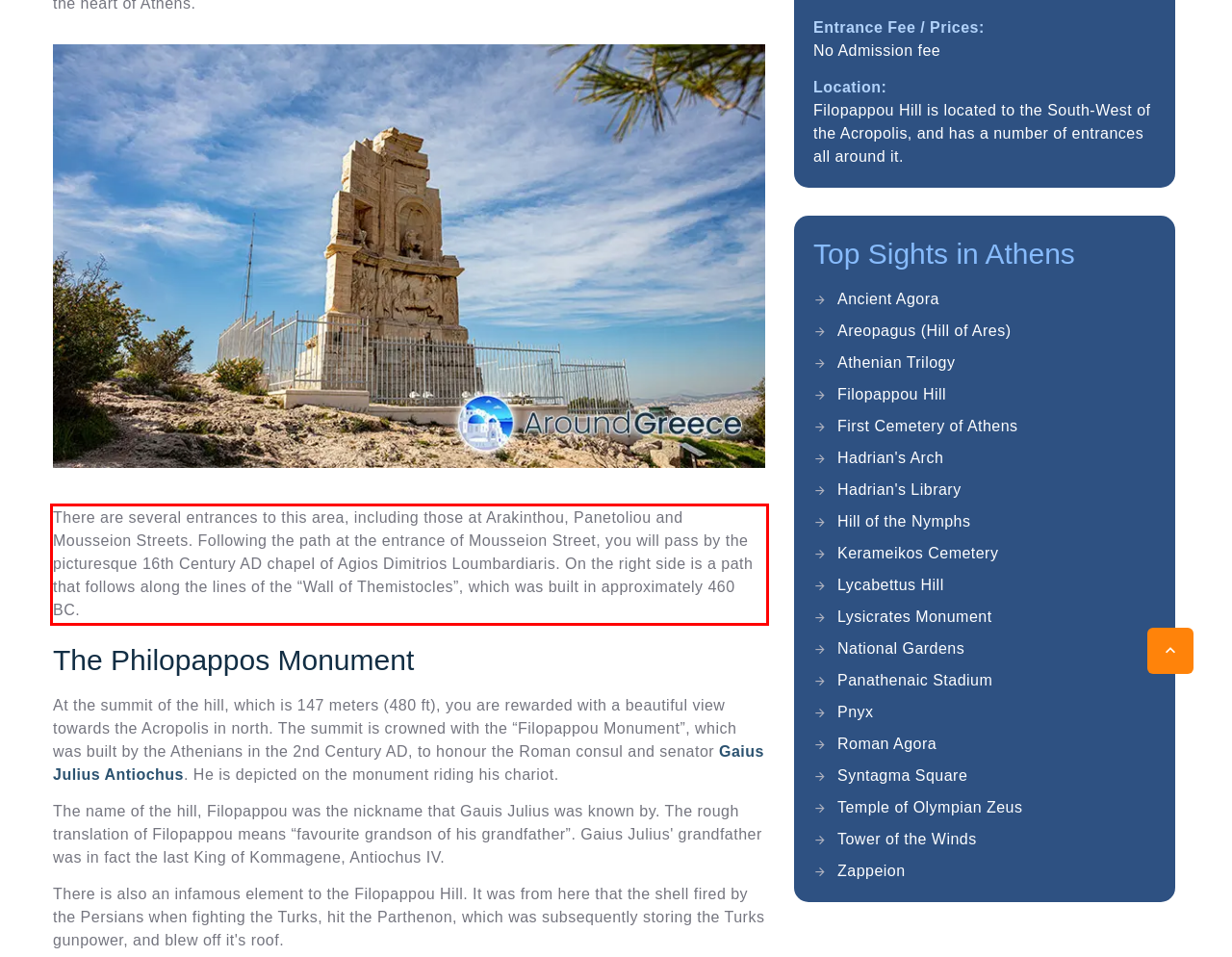Within the provided webpage screenshot, find the red rectangle bounding box and perform OCR to obtain the text content.

There are several entrances to this area, including those at Arakinthou, Panetoliou and Mousseion Streets. Following the path at the entrance of Mousseion Street, you will pass by the picturesque 16th Century AD chapel of Agios Dimitrios Loumbardiaris. On the right side is a path that follows along the lines of the “Wall of Themistocles”, which was built in approximately 460 BC.